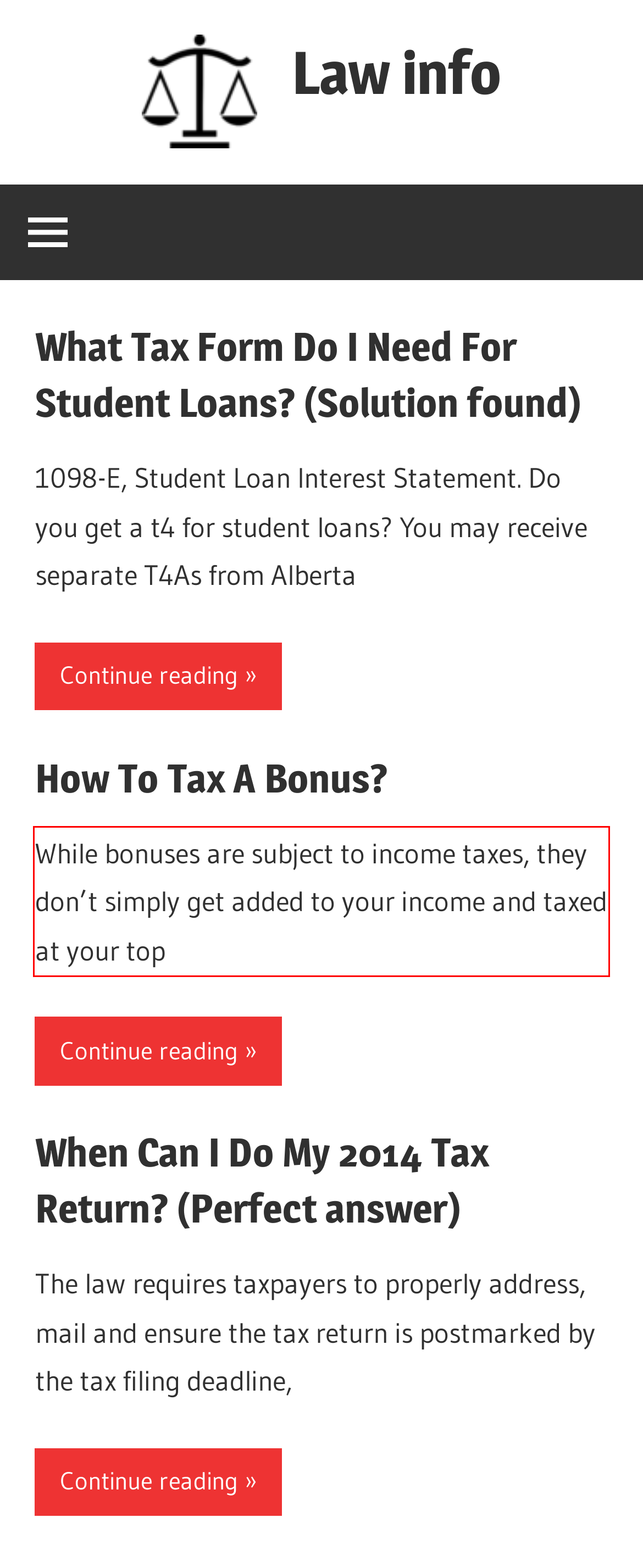Within the screenshot of the webpage, there is a red rectangle. Please recognize and generate the text content inside this red bounding box.

While bonuses are subject to income taxes, they don’t simply get added to your income and taxed at your top